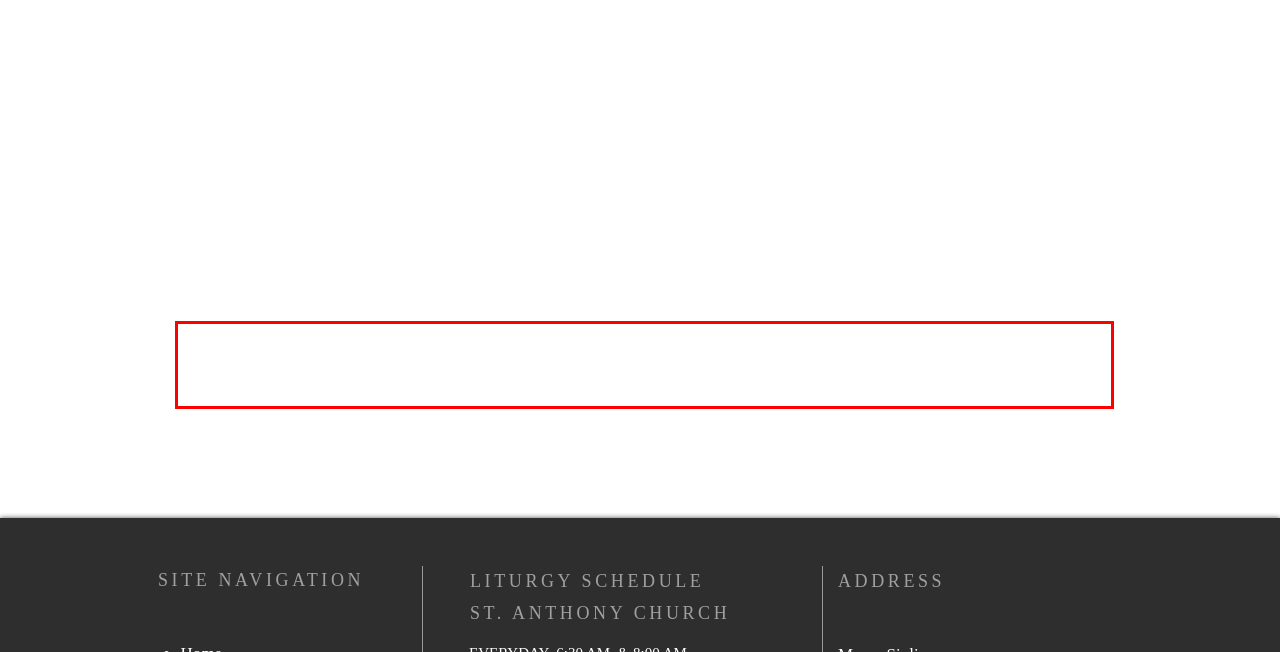Given a screenshot of a webpage containing a red bounding box, perform OCR on the text within this red bounding box and provide the text content.

The statue was brough from Madras and offered by Mr. John Fernandes from mangglore. From then on the novenas were started in the chapel, which is on the right side of the road which goes to Tarchibhatt. The novena is on every Saturday evening at 4:00 pm.